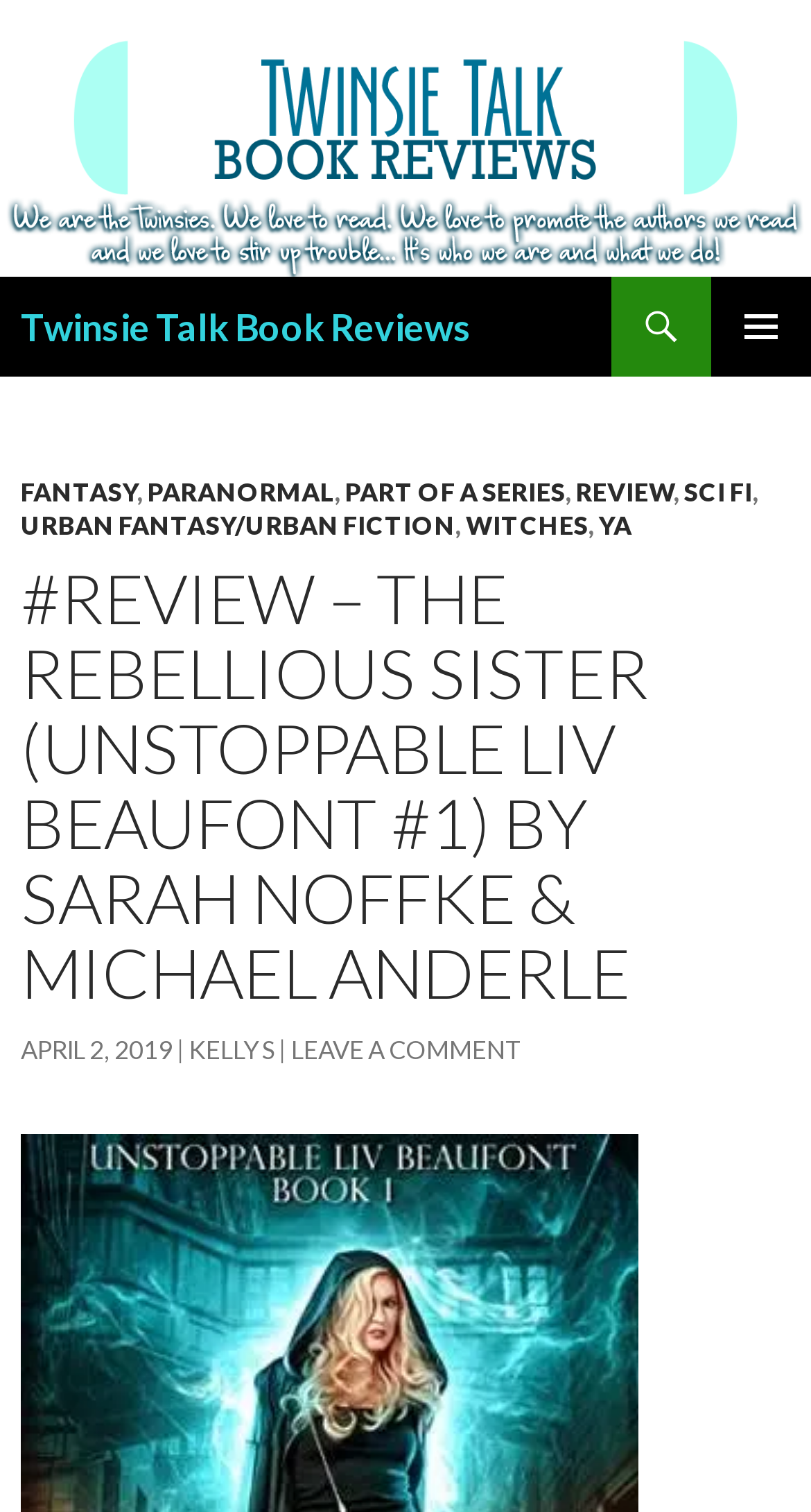Extract the bounding box for the UI element that matches this description: "Twinsie Talk Book Reviews".

[0.026, 0.183, 0.582, 0.249]